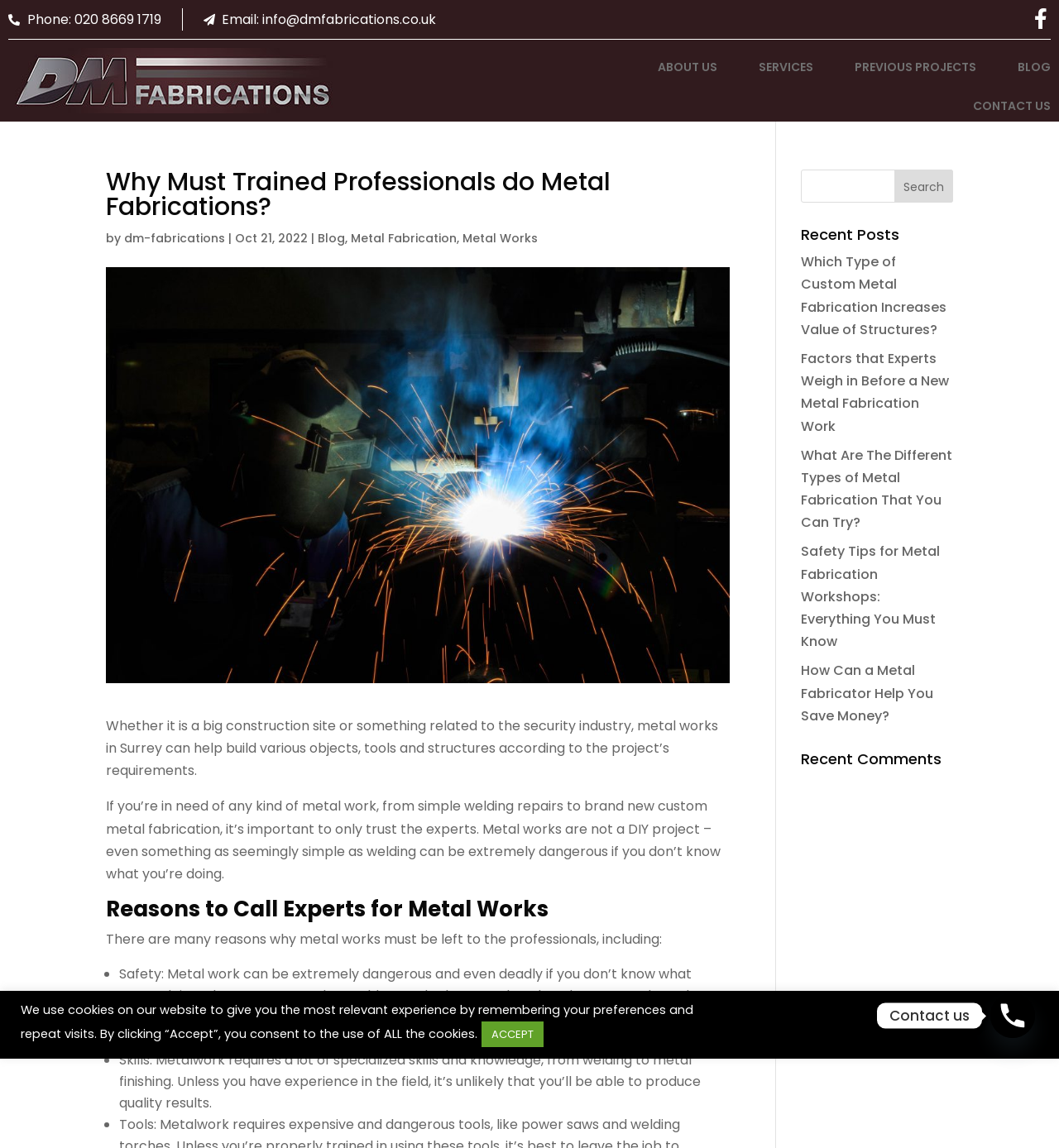Your task is to extract the text of the main heading from the webpage.

Why Must Trained Professionals do Metal Fabrications?